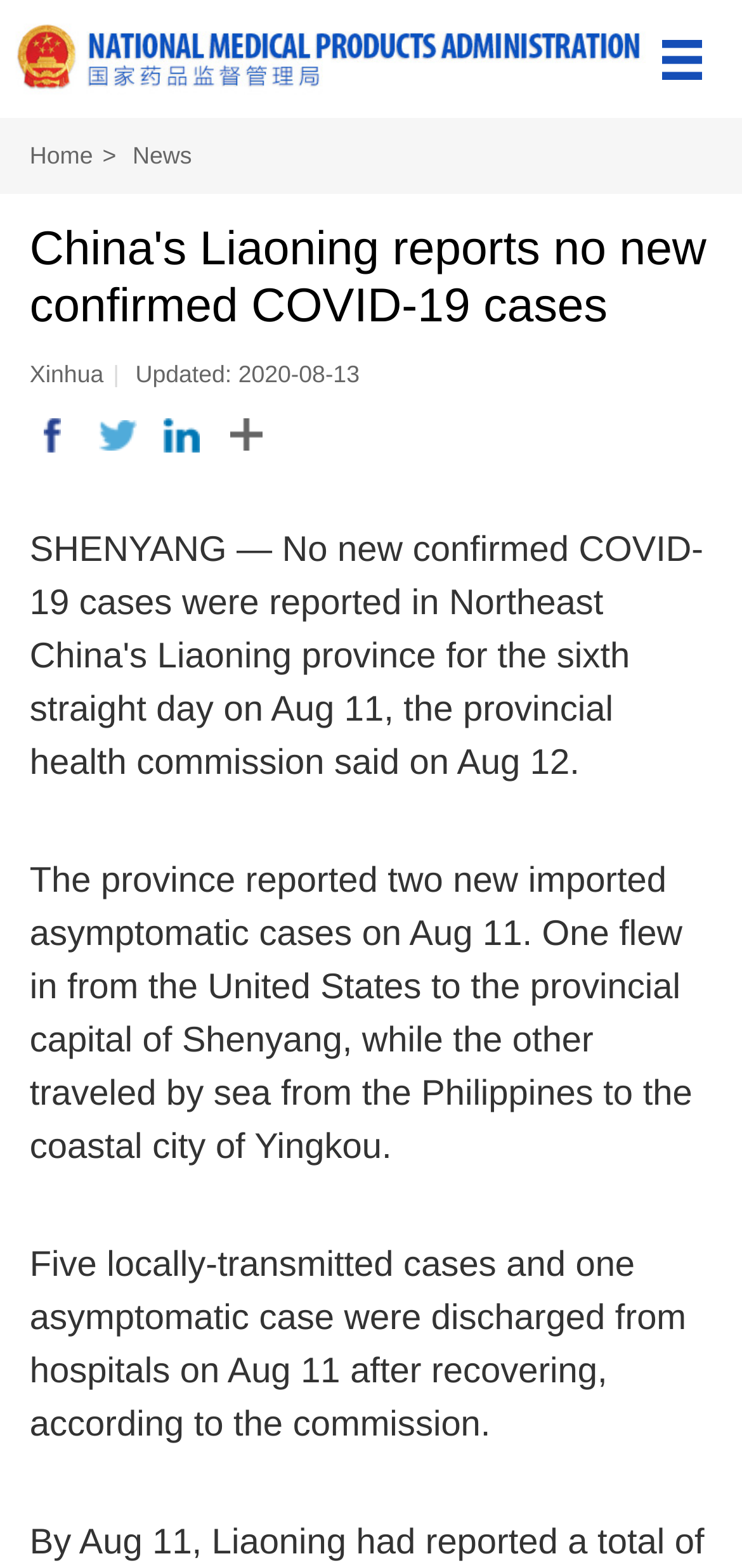What is the name of the province with no new confirmed COVID-19 cases?
Answer the question with a thorough and detailed explanation.

The answer can be found in the main heading of the webpage, which states 'China's Liaoning reports no new confirmed COVID-19 cases'. Therefore, the province with no new confirmed COVID-19 cases is Liaoning.